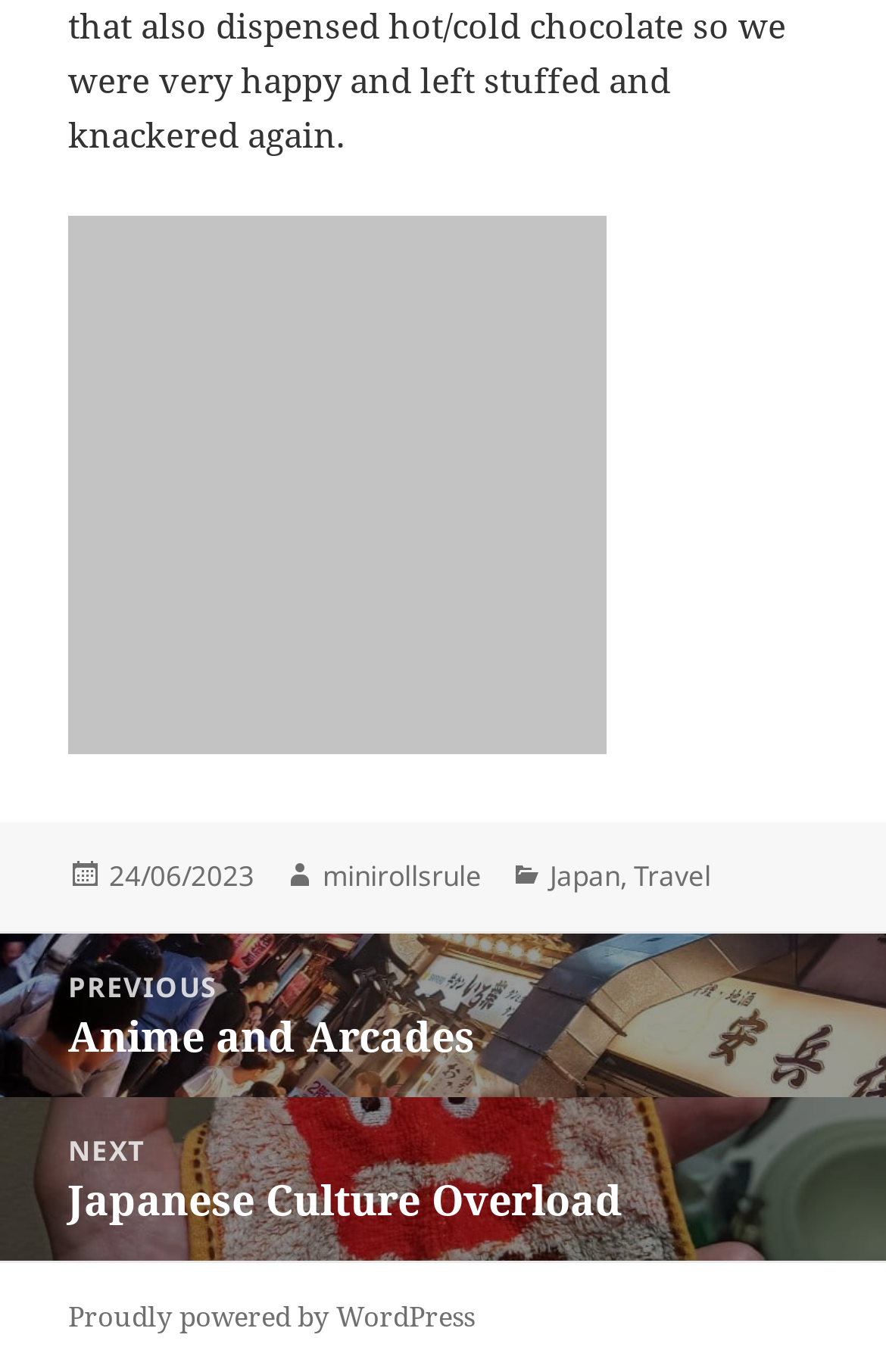Based on the element description minirollsrule, identify the bounding box of the UI element in the given webpage screenshot. The coordinates should be in the format (top-left x, top-left y, bottom-right x, bottom-right y) and must be between 0 and 1.

[0.364, 0.624, 0.544, 0.654]